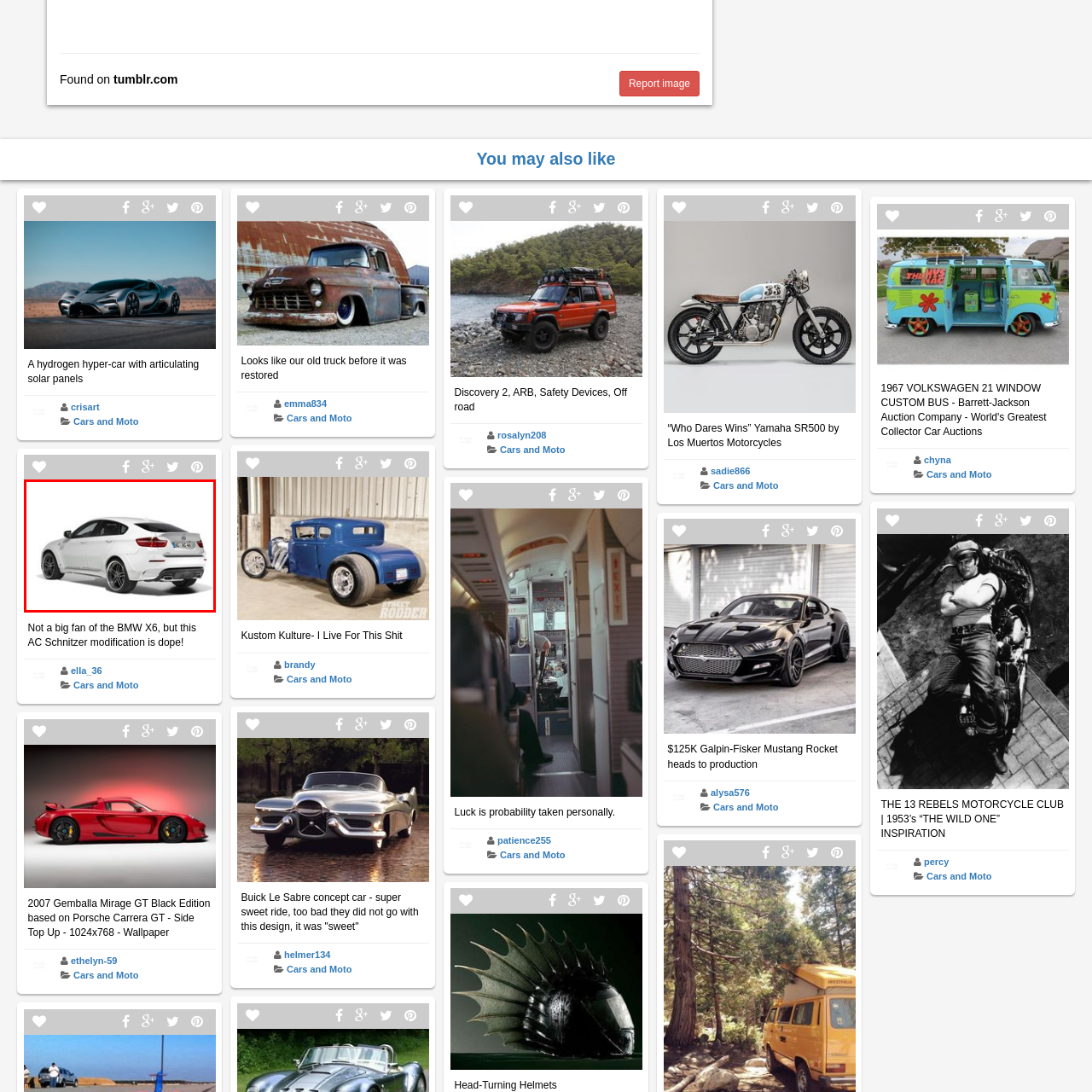What is the name of the modification mentioned in the caption?
Focus on the image bounded by the red box and reply with a one-word or phrase answer.

AC Schnitzer